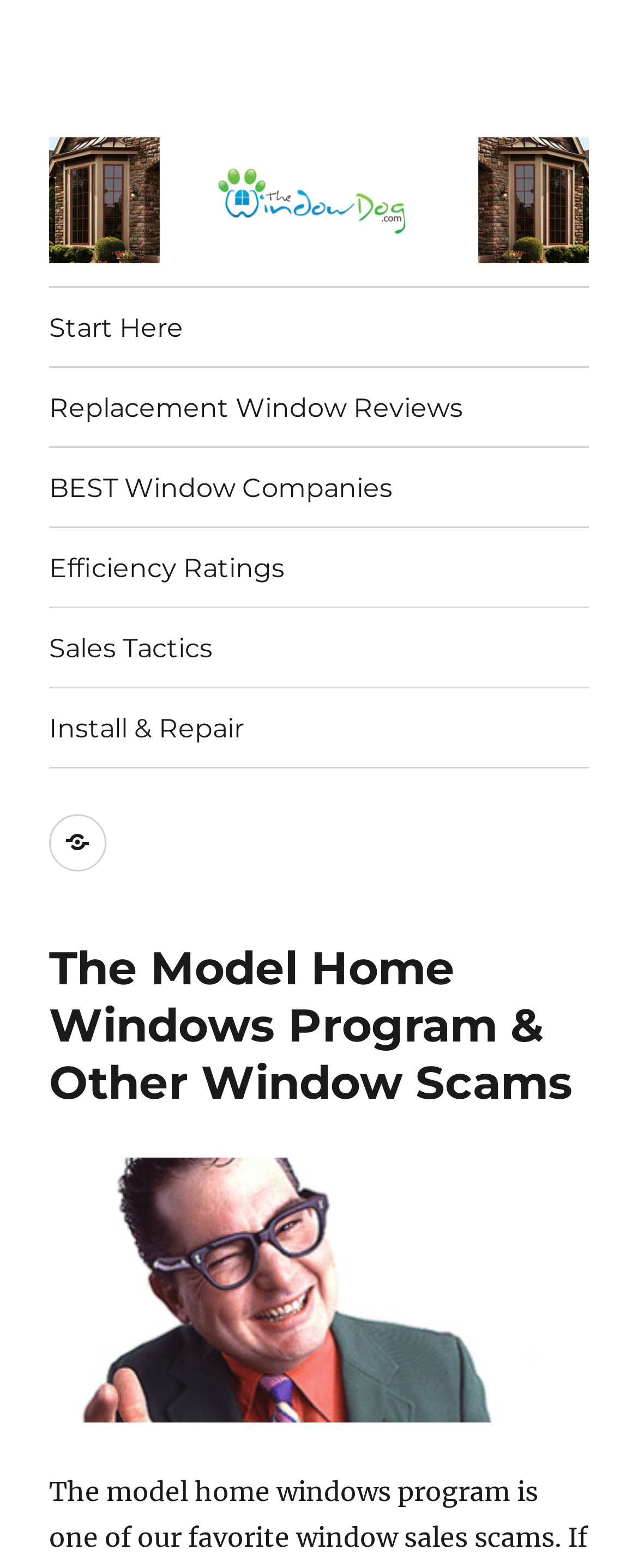Reply to the question with a single word or phrase:
How many navigation menus are on the webpage?

2